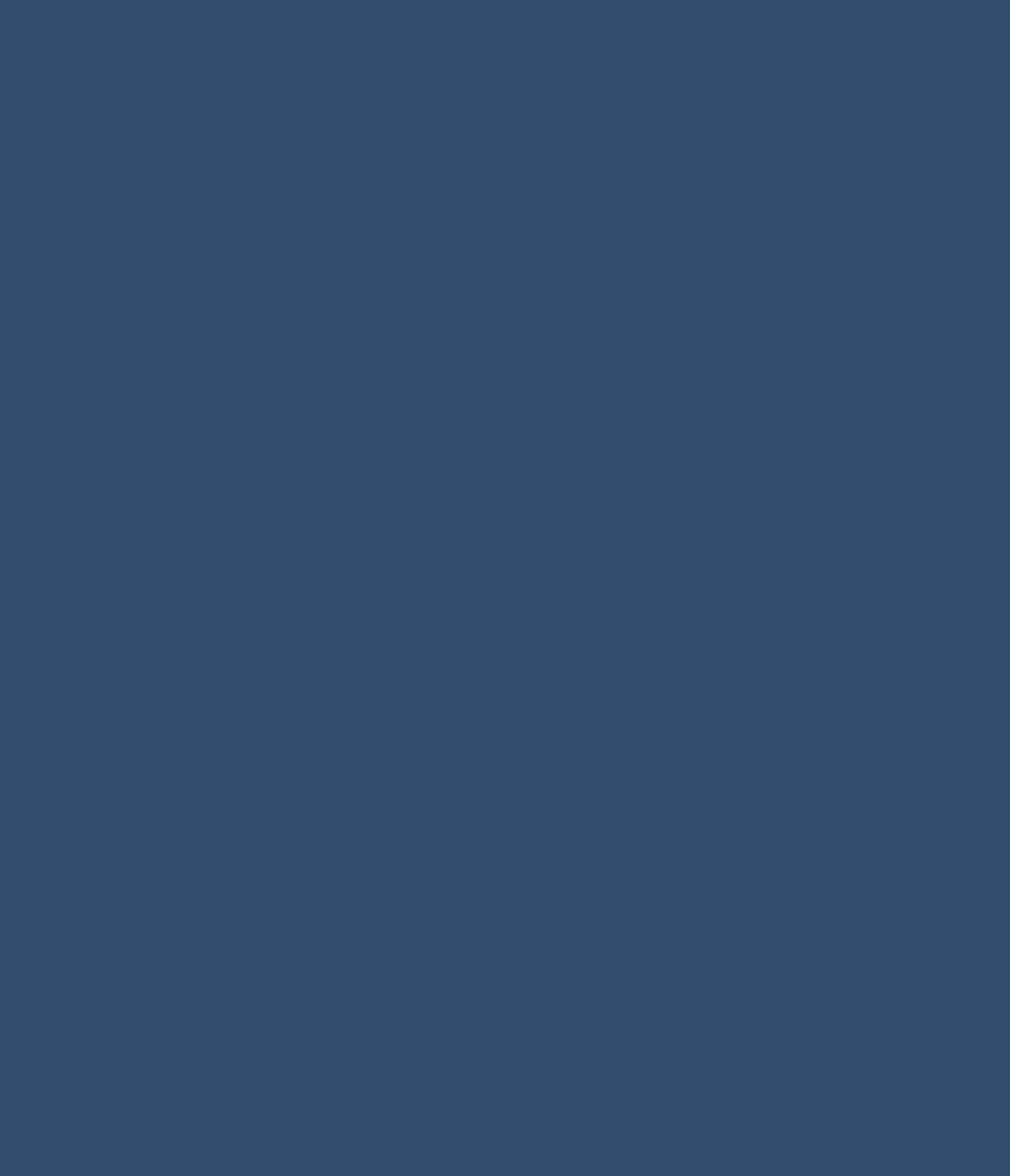Locate the bounding box coordinates for the element described below: "info@iswimschool.ca". The coordinates must be four float values between 0 and 1, formatted as [left, top, right, bottom].

[0.117, 0.065, 0.241, 0.079]